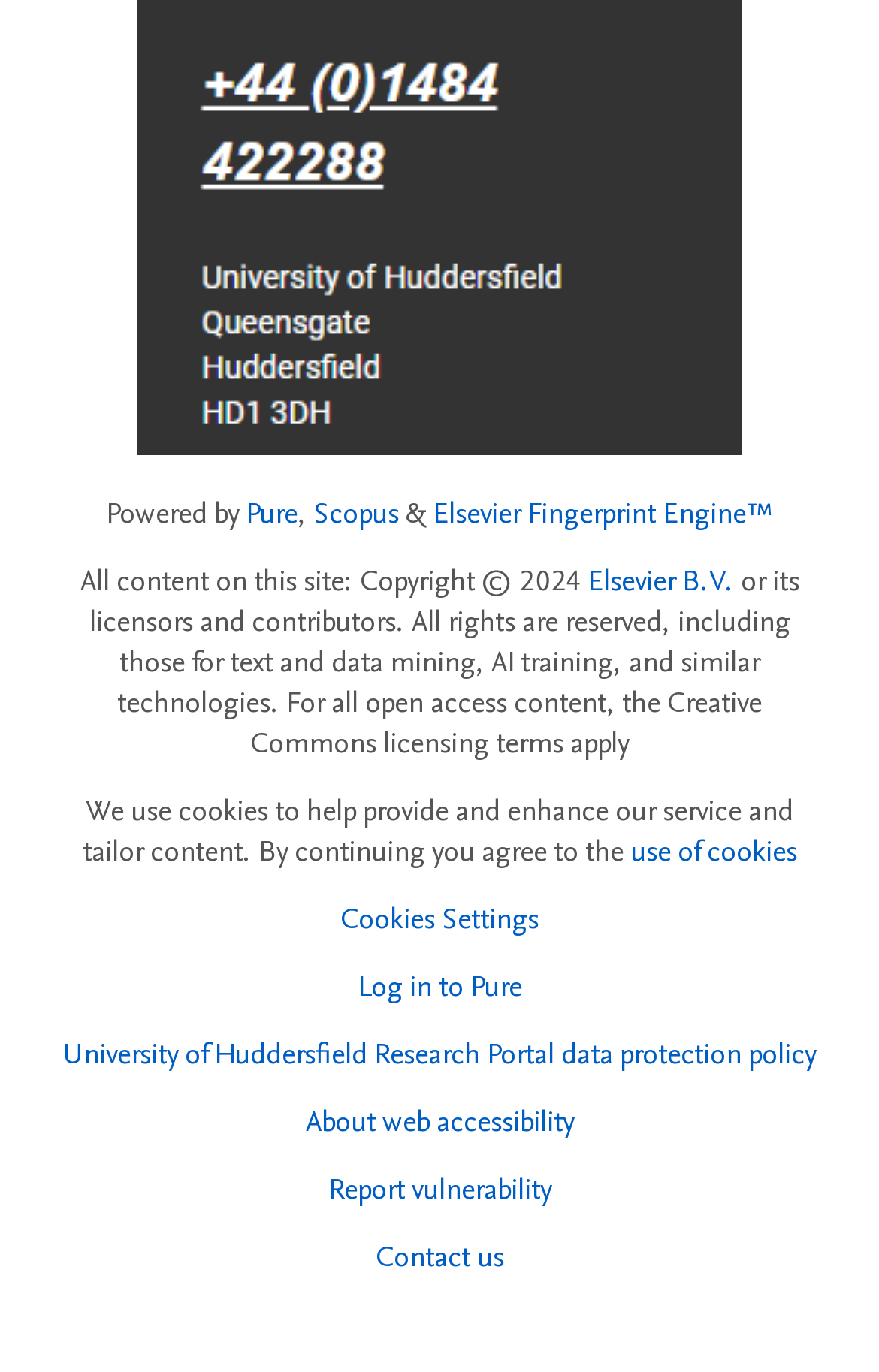Please locate the bounding box coordinates for the element that should be clicked to achieve the following instruction: "Click Log in to Pure". Ensure the coordinates are given as four float numbers between 0 and 1, i.e., [left, top, right, bottom].

[0.406, 0.705, 0.594, 0.734]